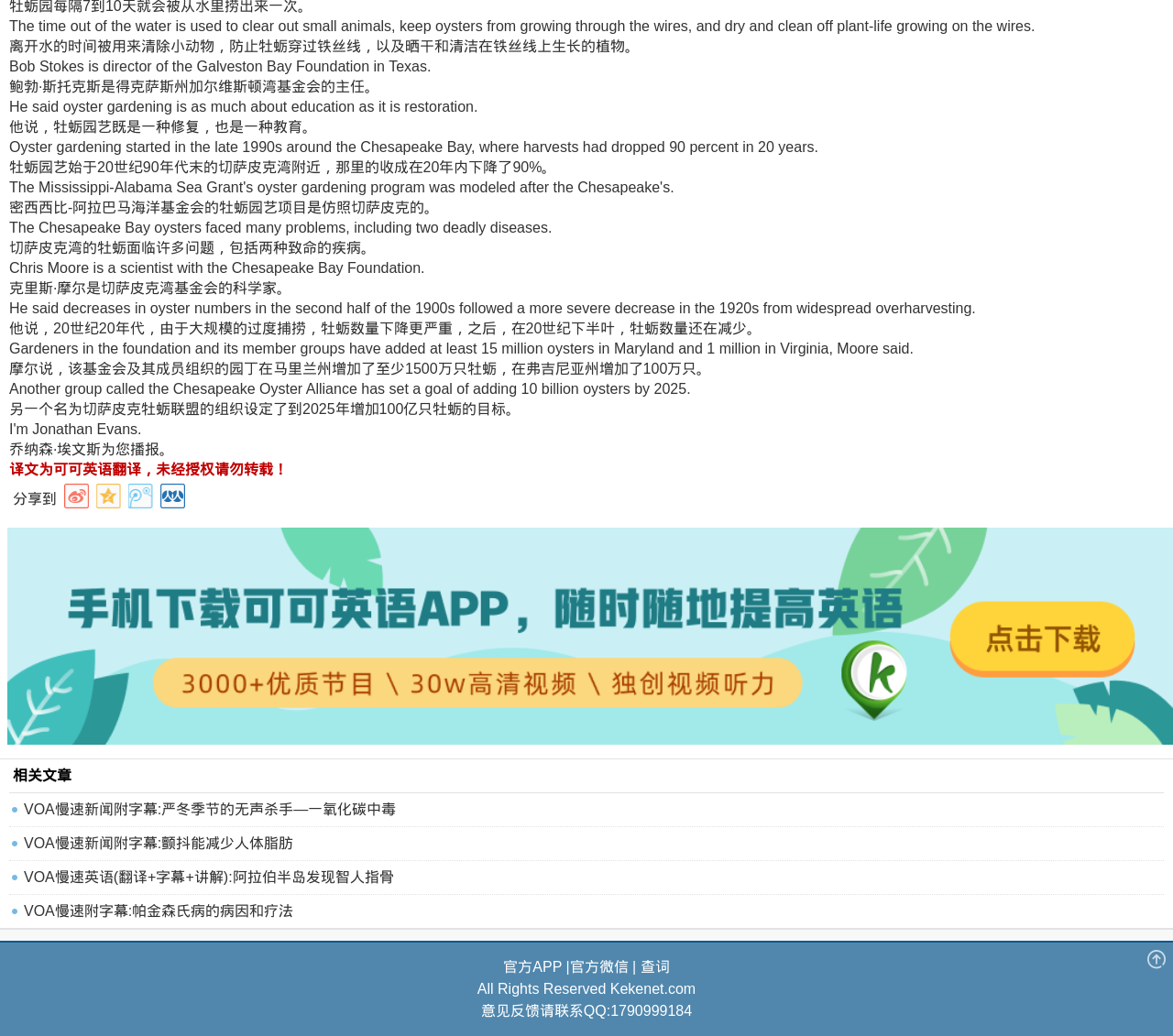Locate the UI element described as follows: "parent_node: 志愿者们养殖牡蛎来修复牡蛎礁". Return the bounding box coordinates as four float numbers between 0 and 1 in the order [left, top, right, bottom].

[0.082, 0.467, 0.103, 0.491]